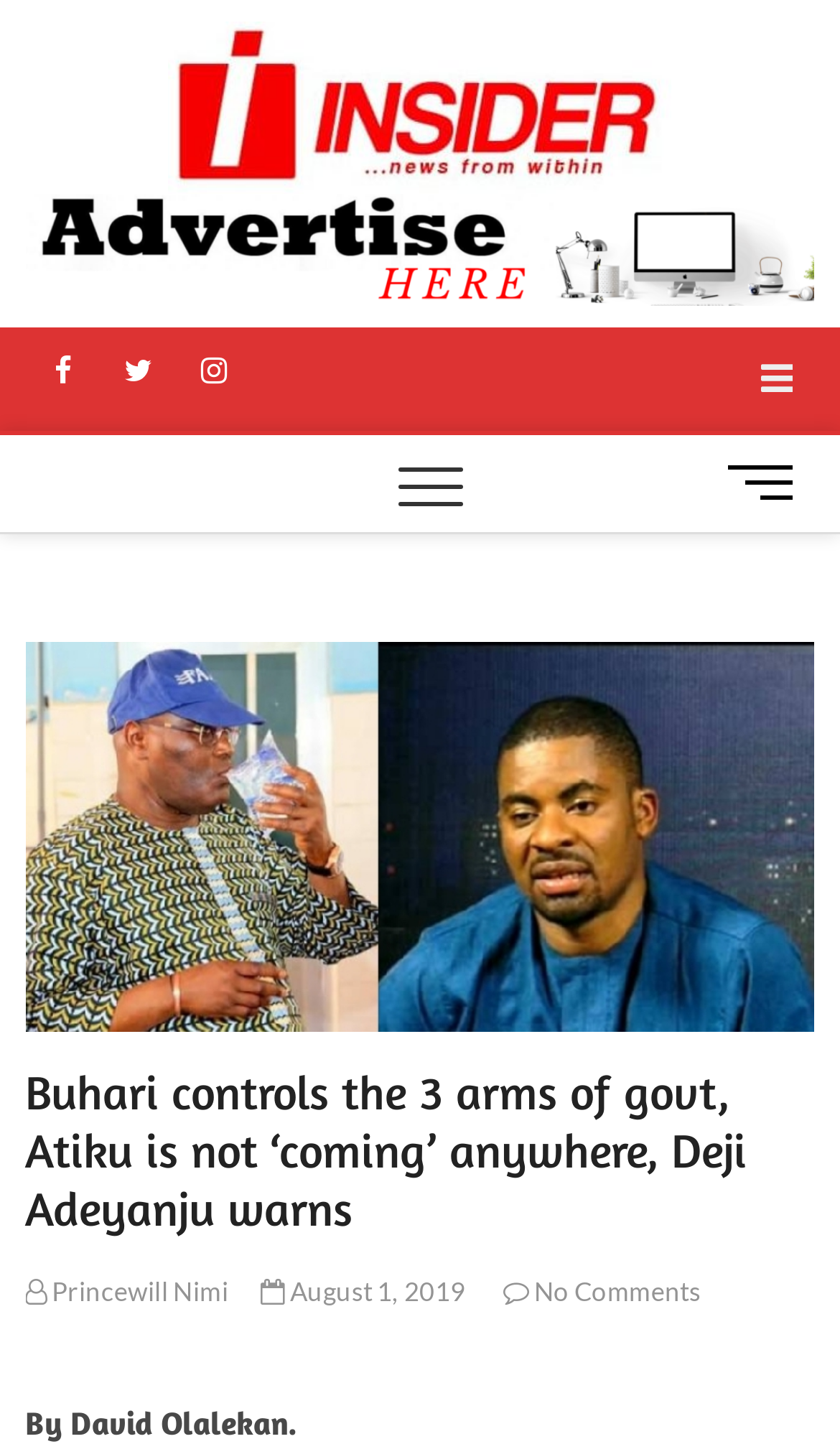Extract the bounding box of the UI element described as: "August 1, 2019".

[0.311, 0.883, 0.555, 0.906]